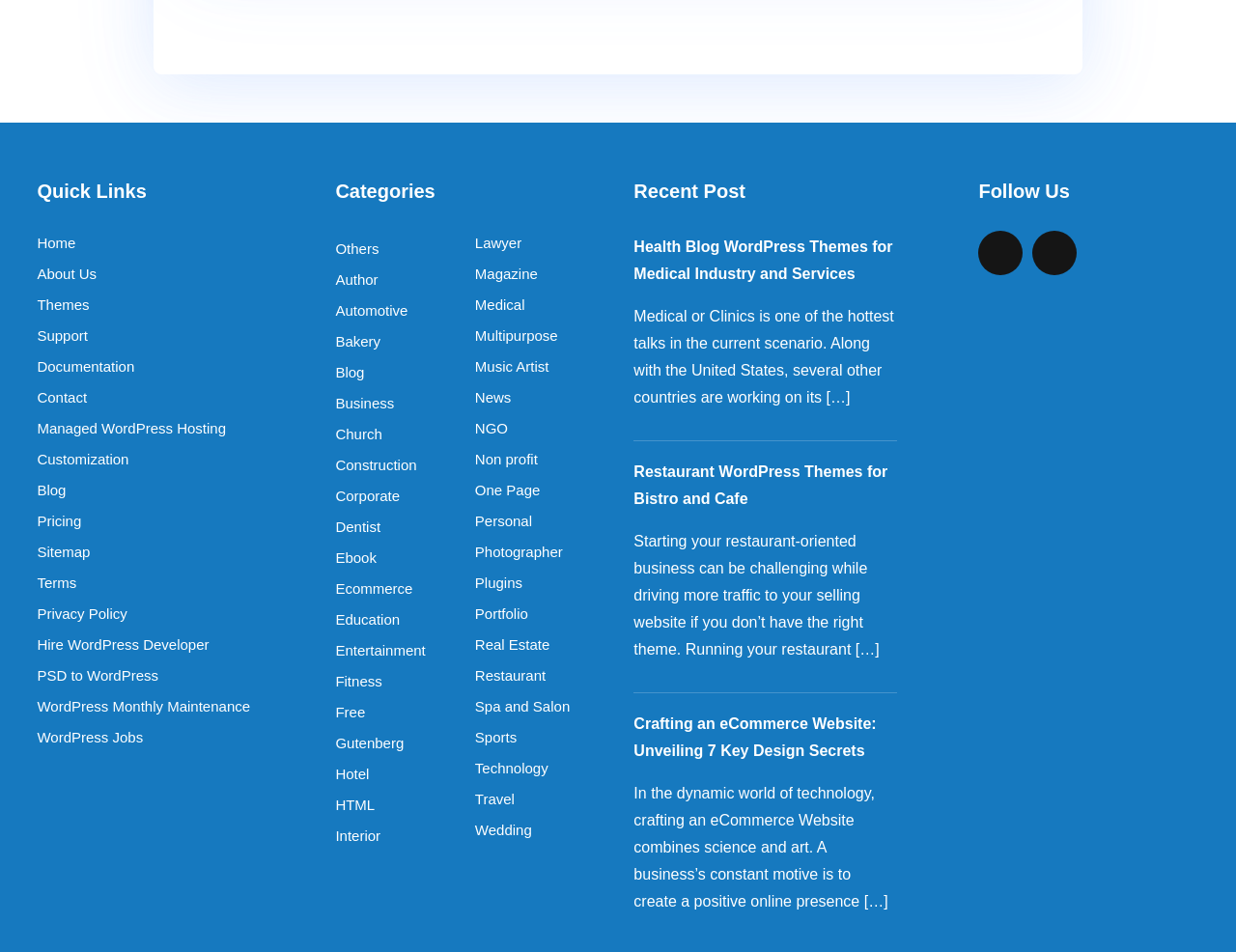Determine the bounding box coordinates of the region I should click to achieve the following instruction: "View 'Health Blog WordPress Themes for Medical Industry and Services' post". Ensure the bounding box coordinates are four float numbers between 0 and 1, i.e., [left, top, right, bottom].

[0.513, 0.251, 0.722, 0.296]